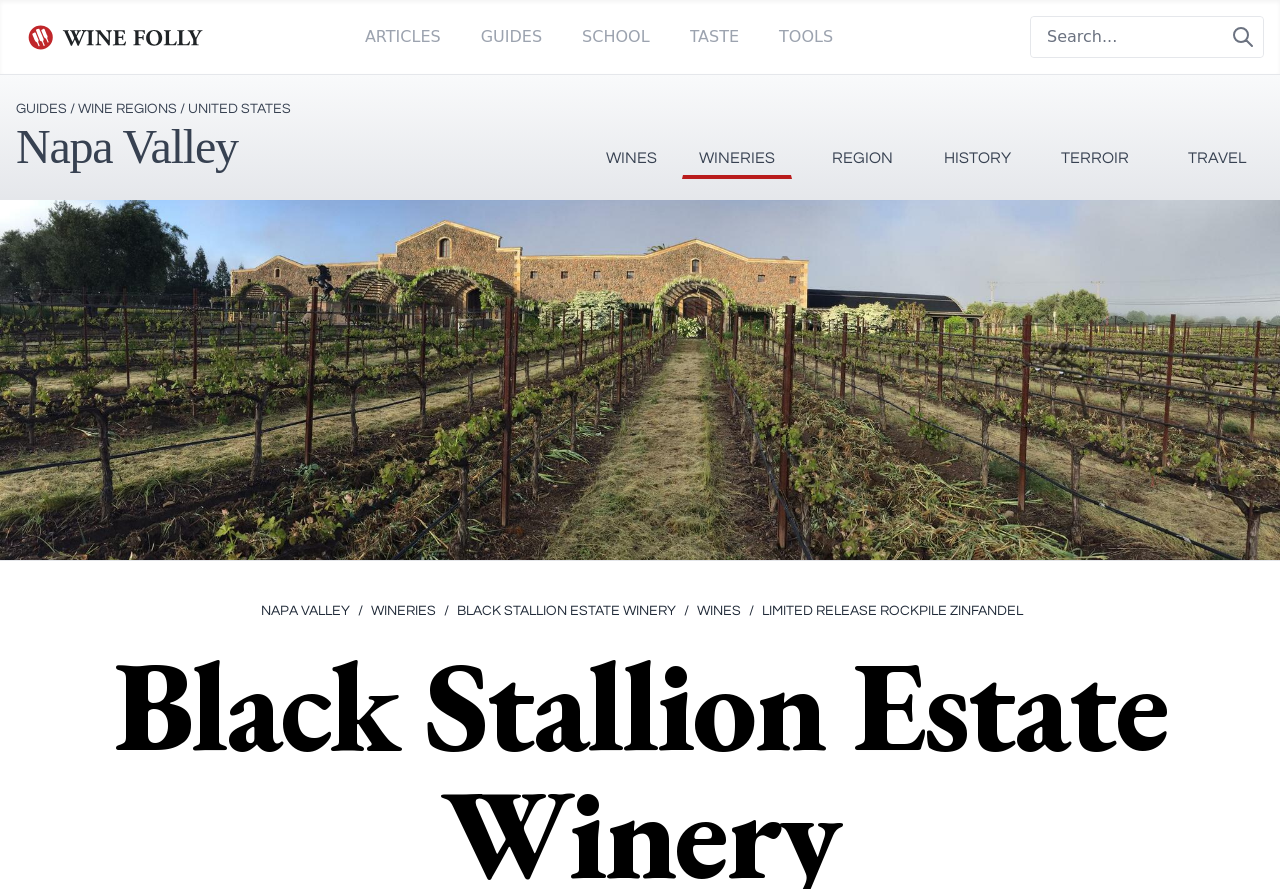Please provide the bounding box coordinates for the element that needs to be clicked to perform the instruction: "Explore Napa Valley". The coordinates must consist of four float numbers between 0 and 1, formatted as [left, top, right, bottom].

[0.012, 0.138, 0.186, 0.192]